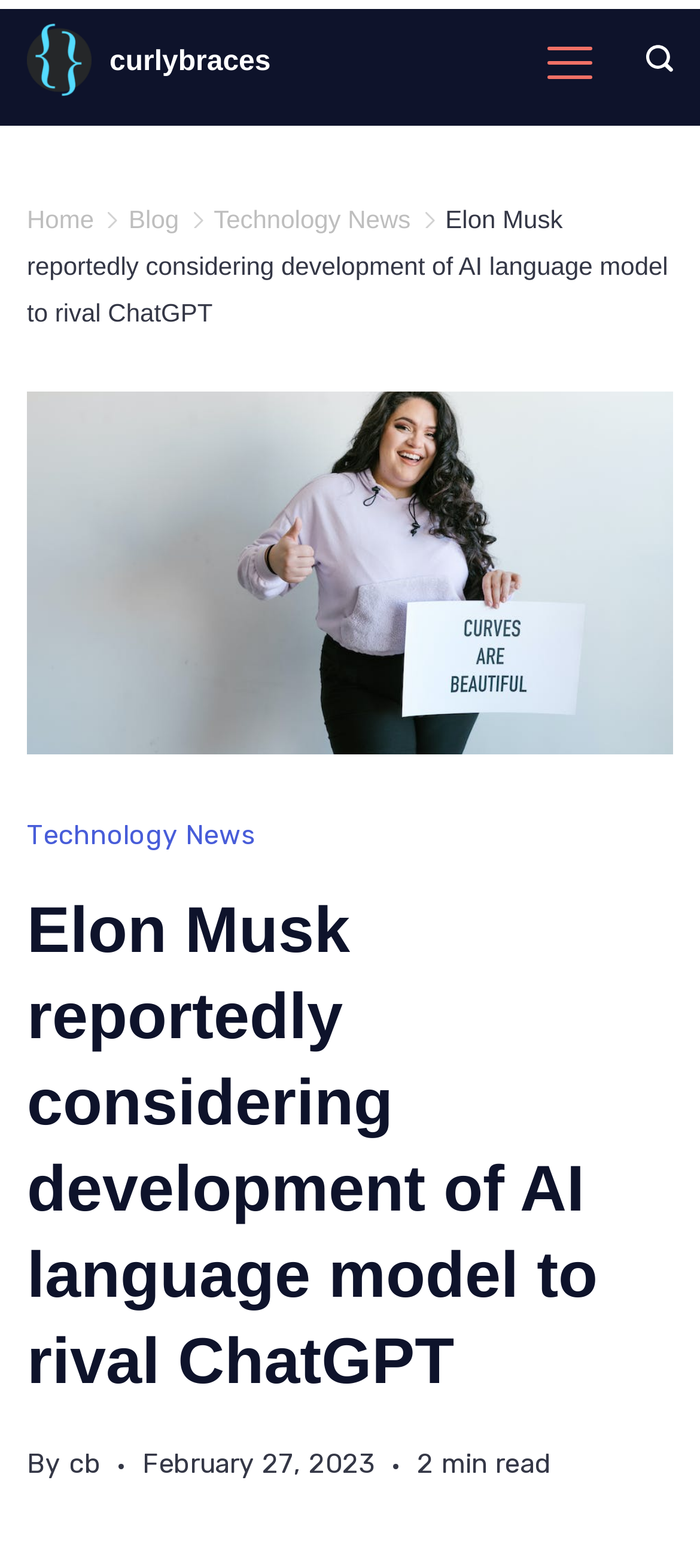From the webpage screenshot, predict the bounding box of the UI element that matches this description: "Technology News".

[0.305, 0.131, 0.587, 0.149]